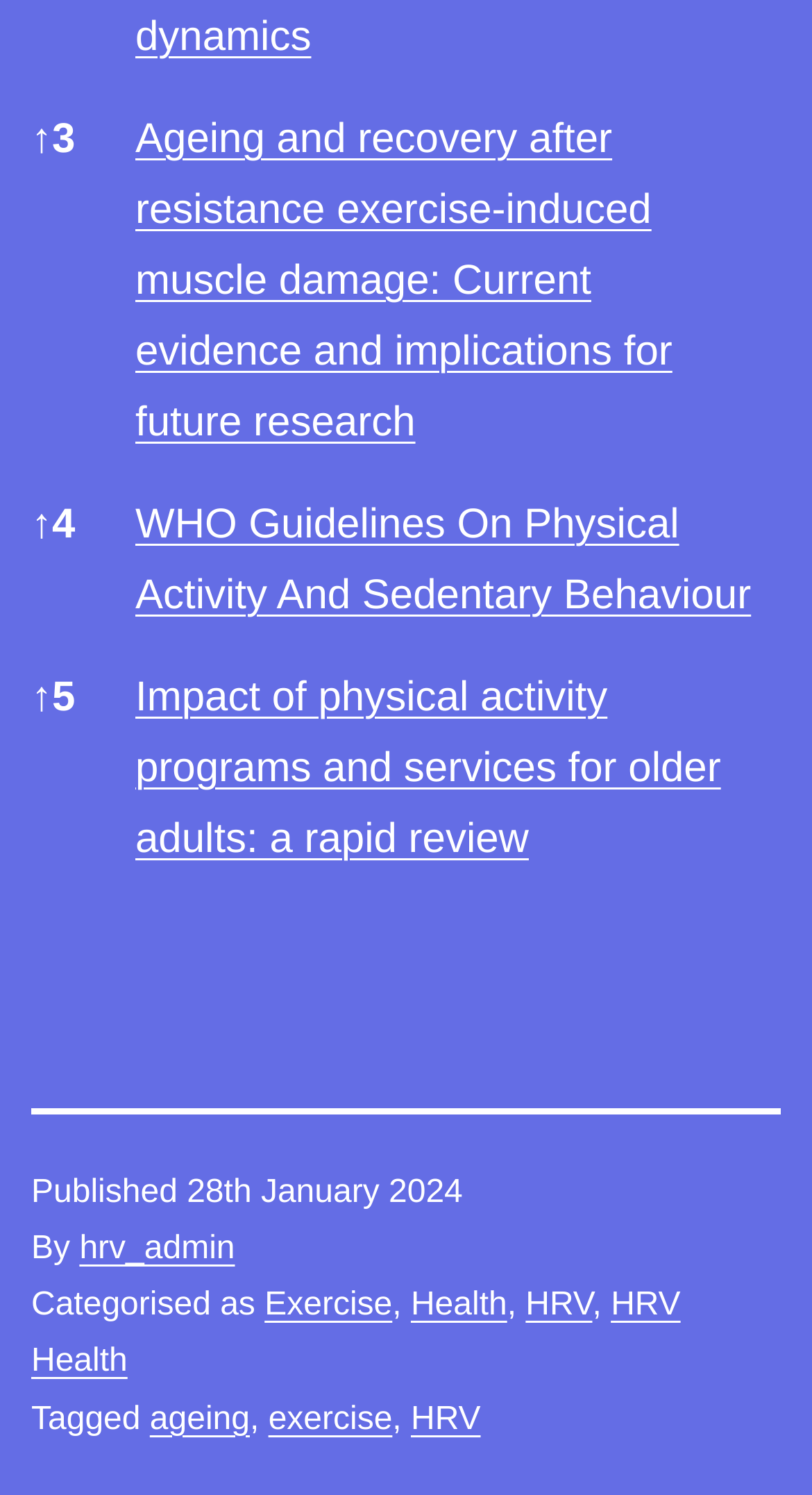Please analyze the image and give a detailed answer to the question:
How many articles are listed on this page?

I counted the number of rows in the grid, each containing a link to an article, and found three rows.